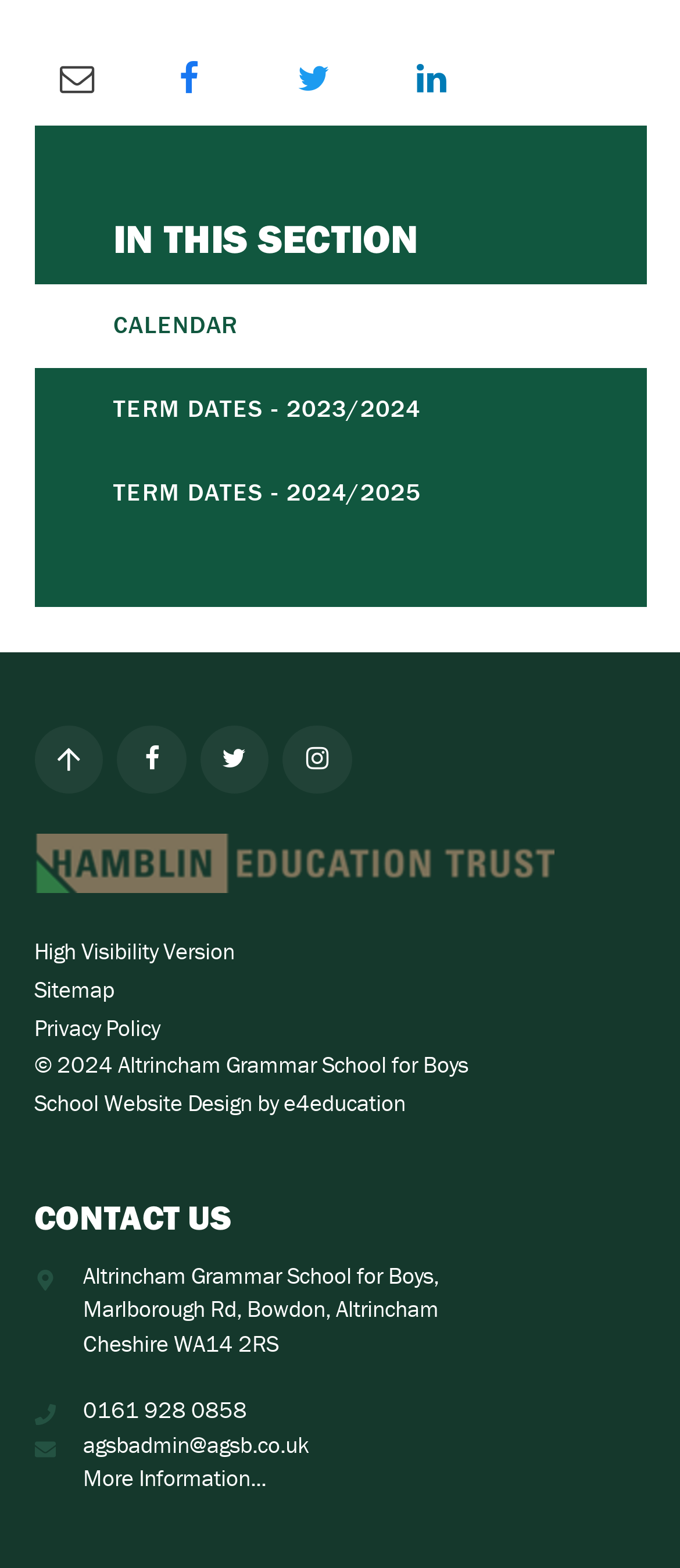What is the name of the organization that designed the school website?
Using the image, give a concise answer in the form of a single word or short phrase.

e4education